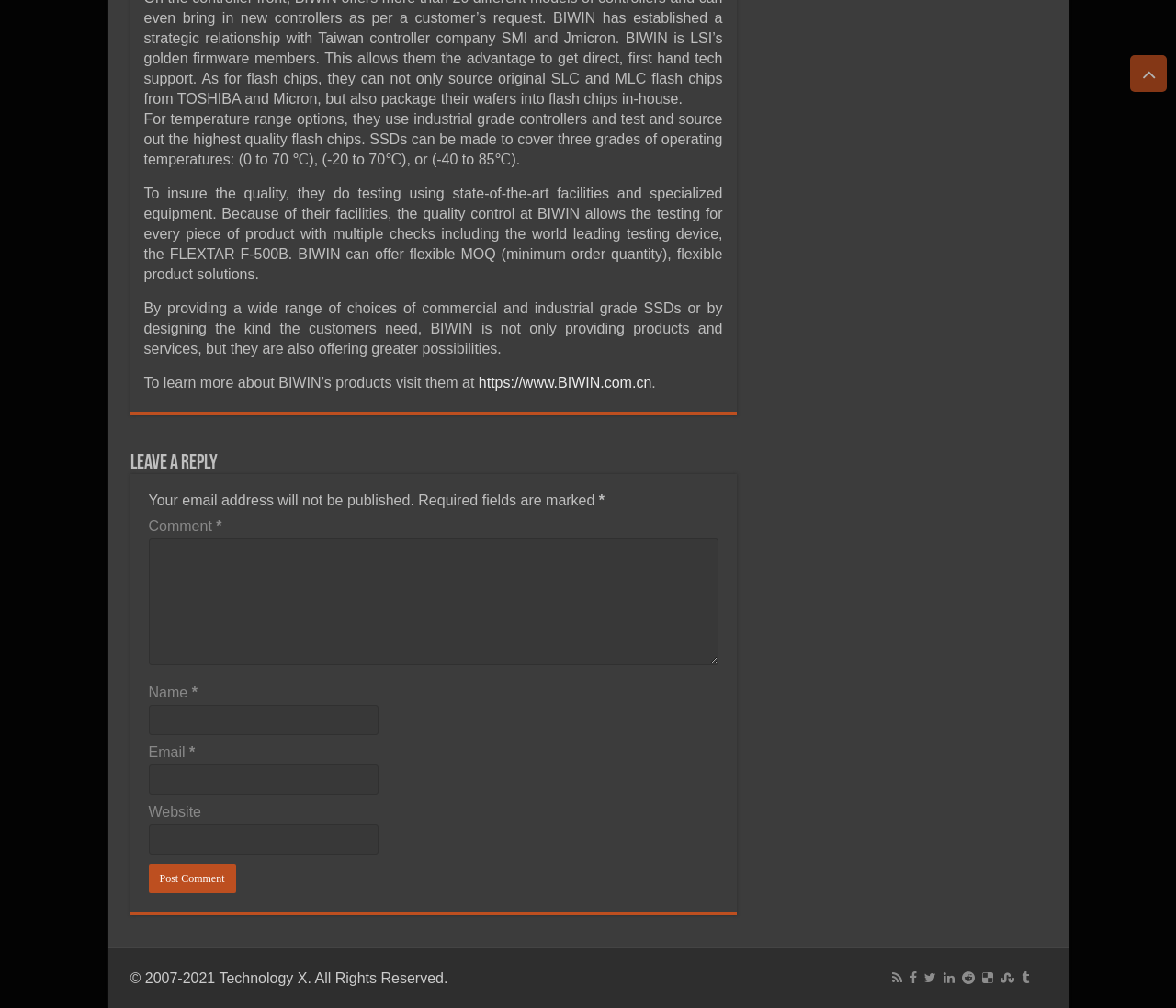What is the main purpose of BIWIN? Look at the image and give a one-word or short phrase answer.

Providing SSDs